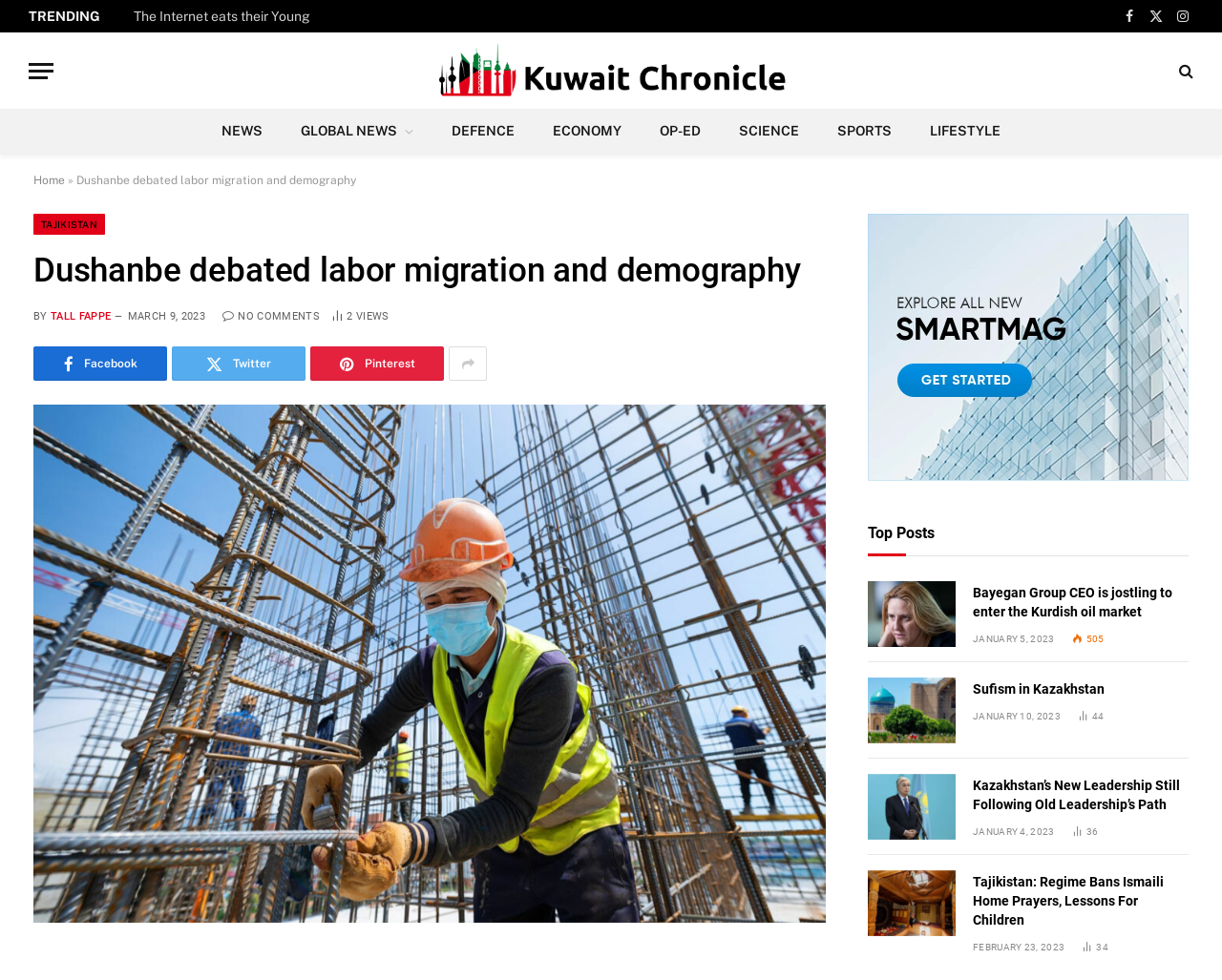Identify the primary heading of the webpage and provide its text.

Dushanbe debated labor migration and demography